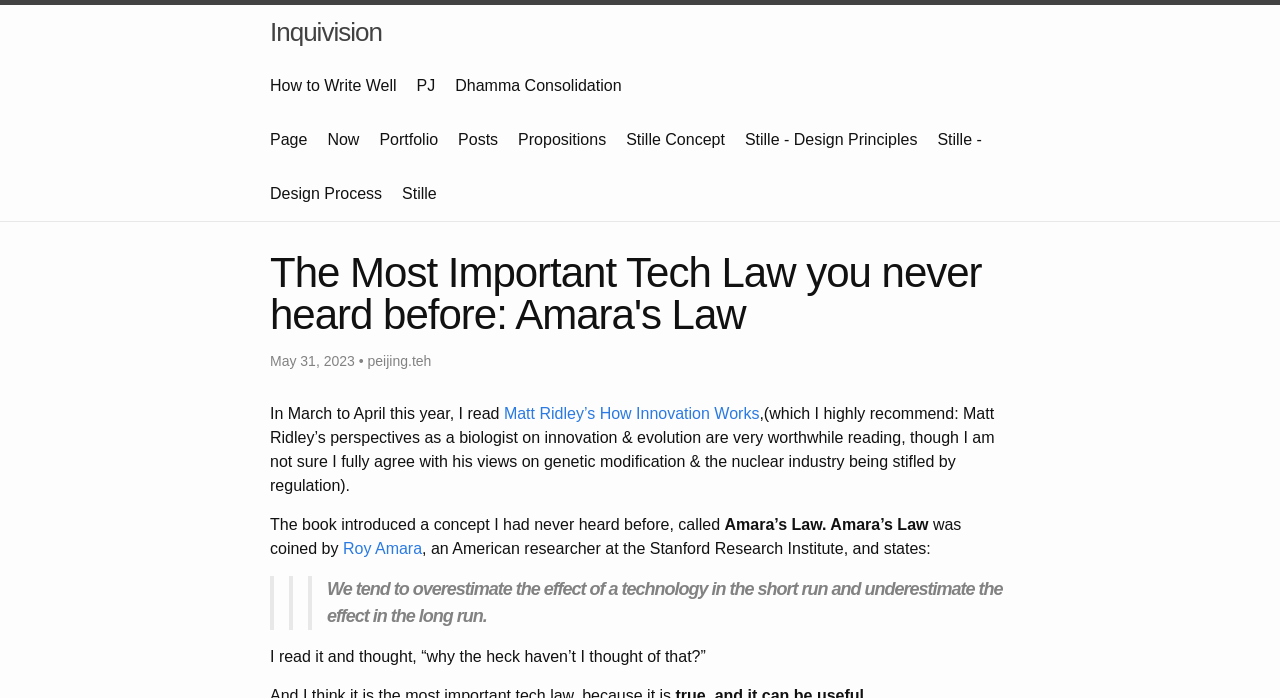Using the provided element description, identify the bounding box coordinates as (top-left x, top-left y, bottom-right x, bottom-right y). Ensure all values are between 0 and 1. Description: Dhamma Consolidation Page

[0.211, 0.11, 0.486, 0.212]